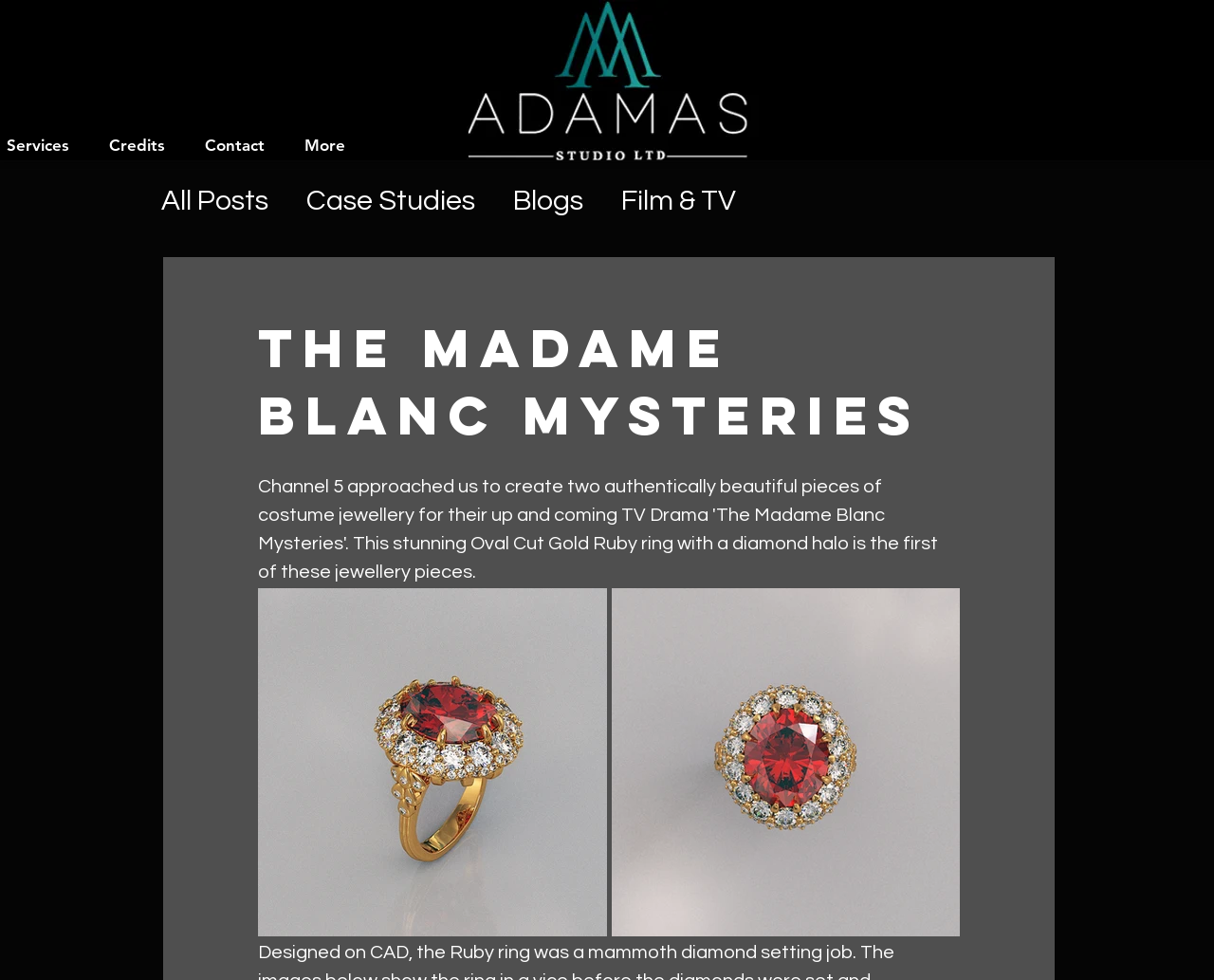Find the bounding box coordinates for the HTML element specified by: "Film & TV".

[0.512, 0.189, 0.606, 0.219]